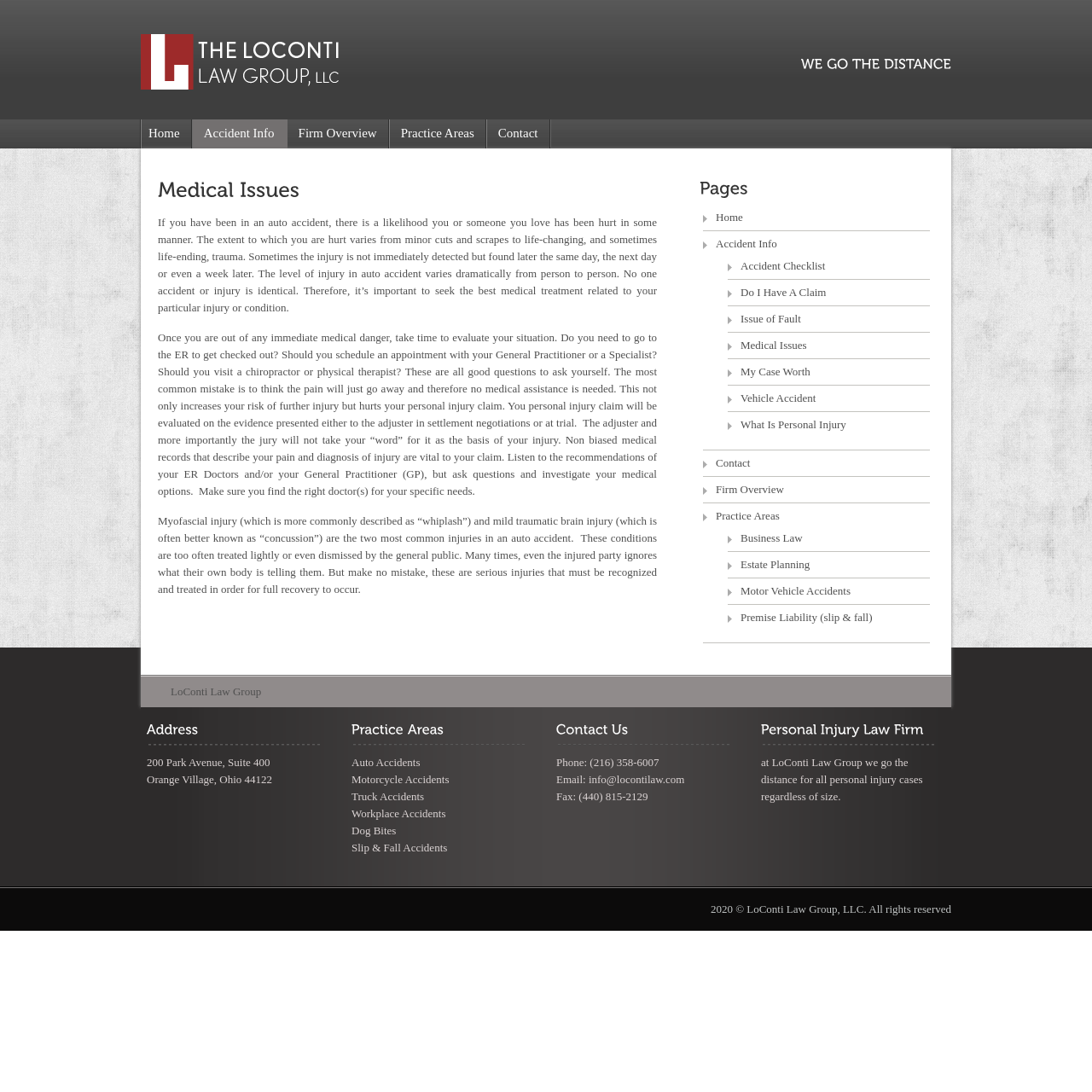Using floating point numbers between 0 and 1, provide the bounding box coordinates in the format (top-left x, top-left y, bottom-right x, bottom-right y). Locate the UI element described here: Issue of Fault

[0.678, 0.286, 0.733, 0.298]